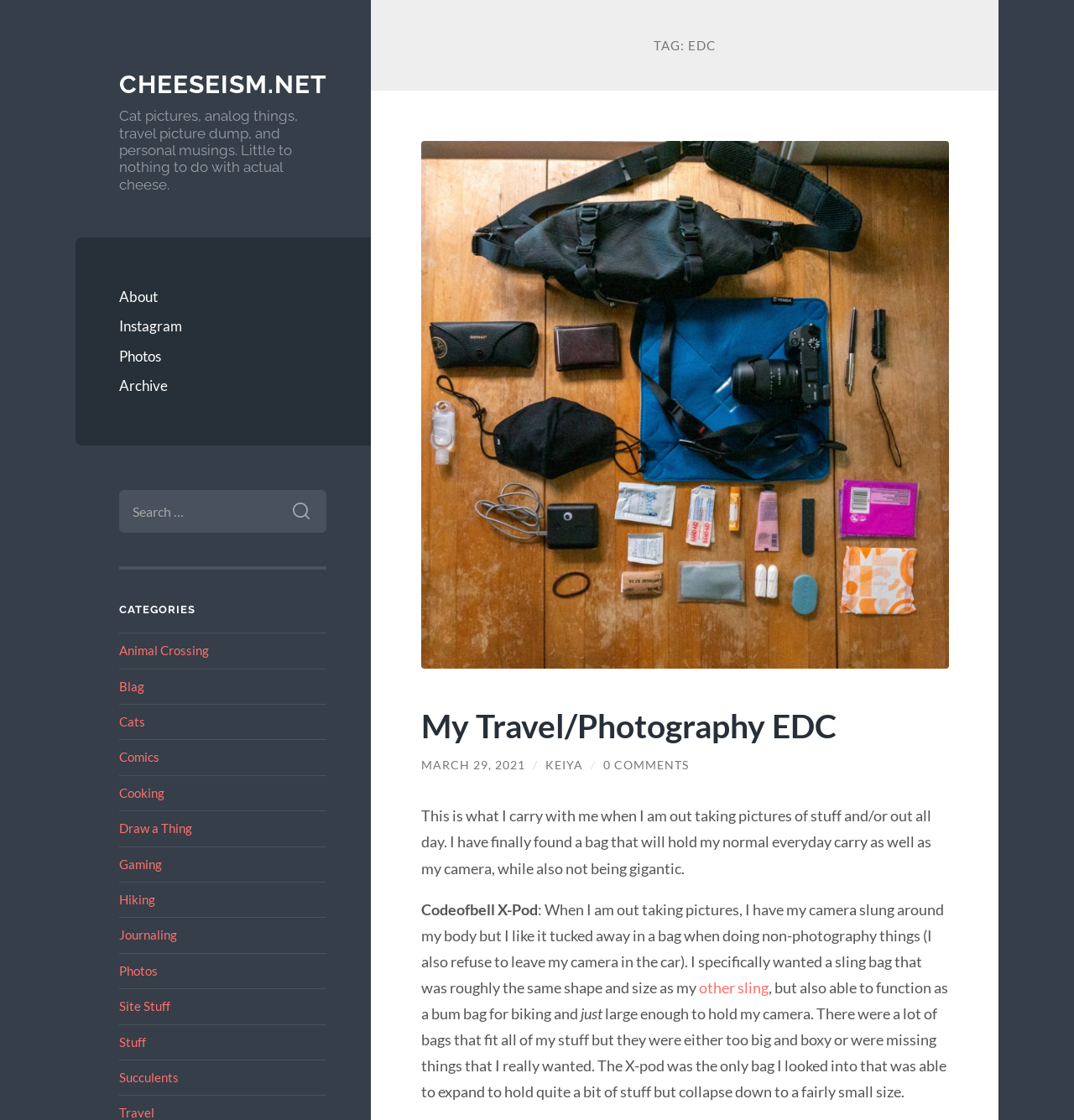What is the category of the post 'My Travel/Photography EDC'?
Provide a thorough and detailed answer to the question.

By examining the webpage's structure, I found that the post 'My Travel/Photography EDC' is listed under the 'CATEGORIES' section, and it is categorized under 'Photos'.